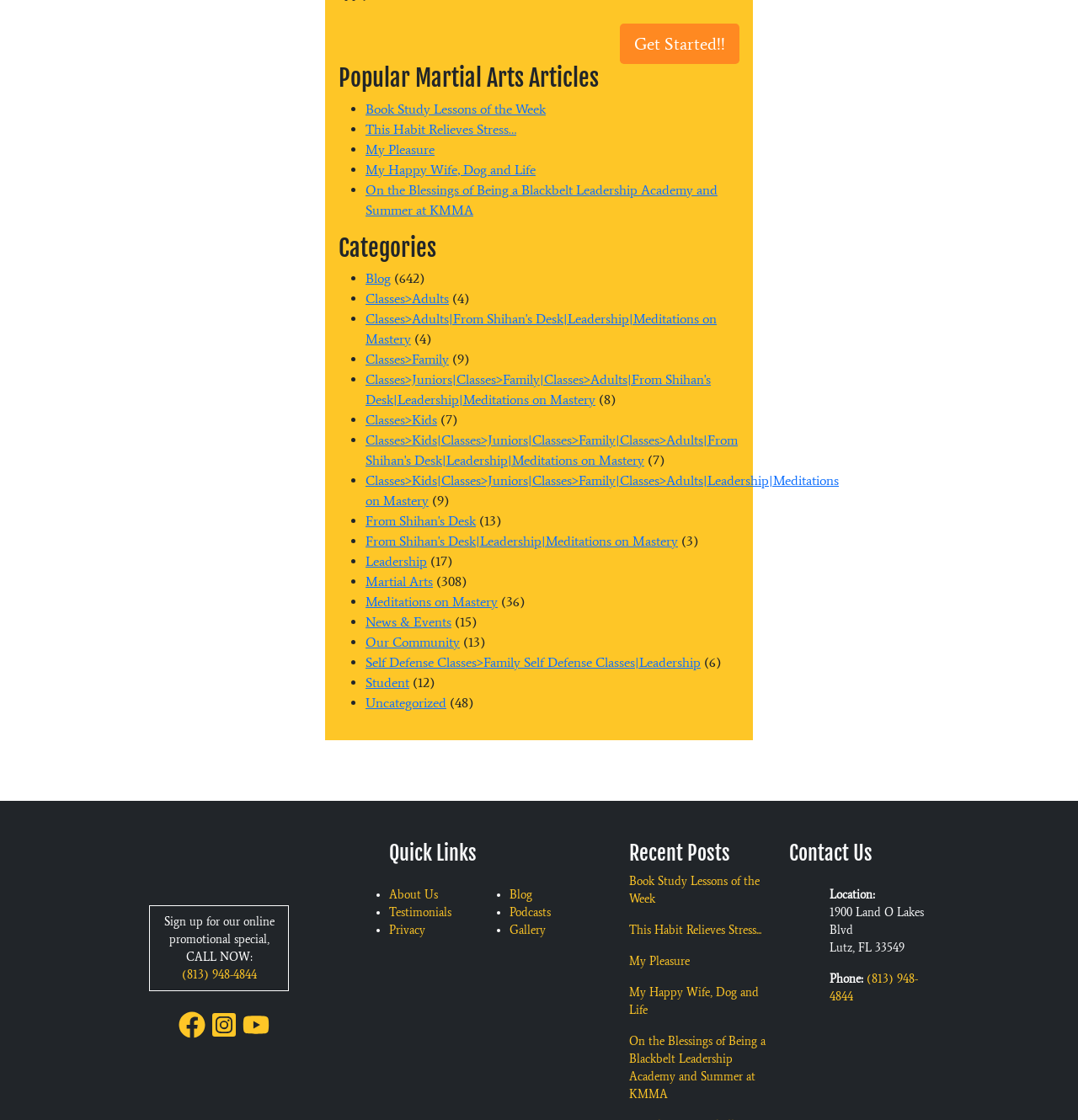Locate the bounding box coordinates of the UI element described by: "Leadership". The bounding box coordinates should consist of four float numbers between 0 and 1, i.e., [left, top, right, bottom].

[0.339, 0.494, 0.396, 0.508]